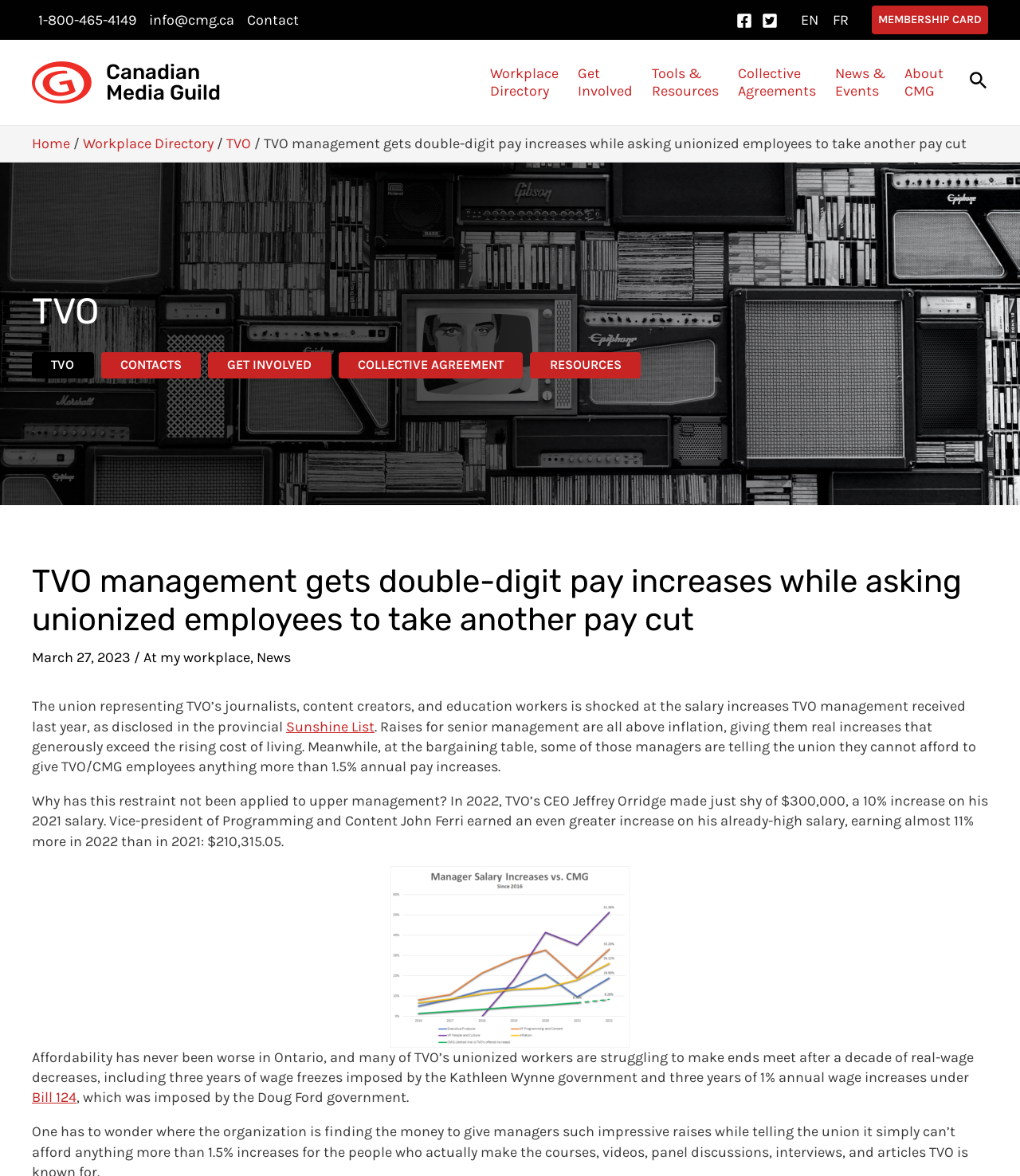What is the name of the government-imposed wage increase limit?
From the image, respond with a single word or phrase.

Bill 124